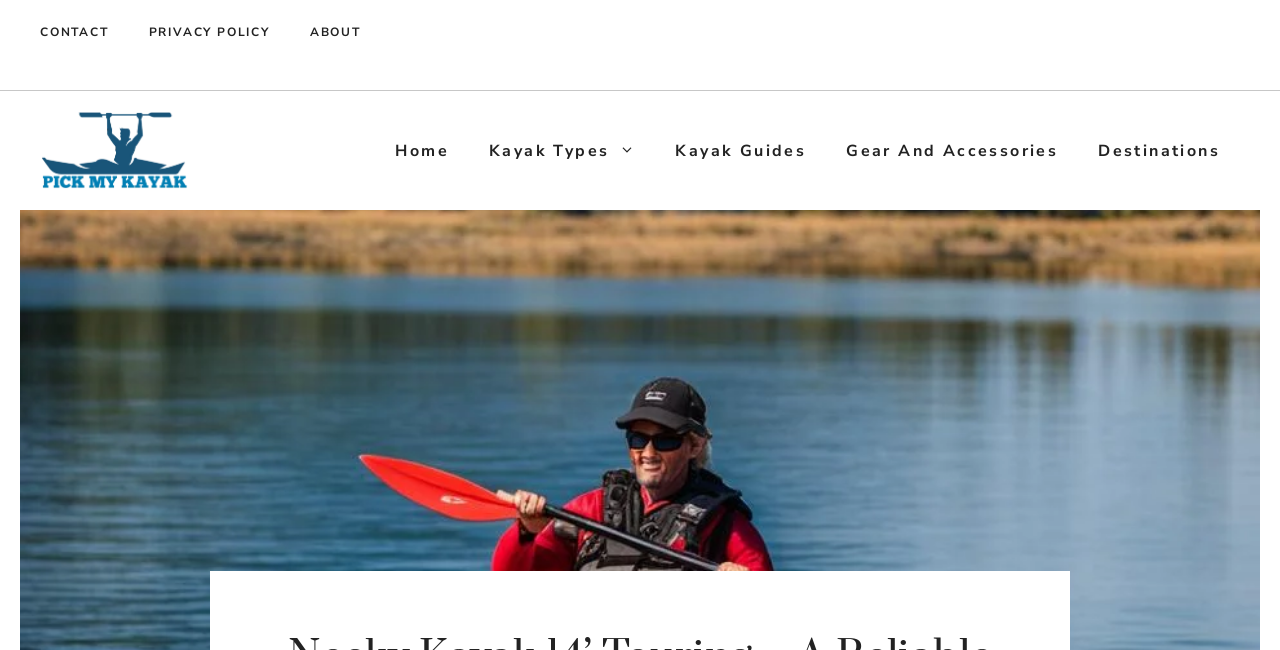Locate the coordinates of the bounding box for the clickable region that fulfills this instruction: "visit about page".

[0.242, 0.035, 0.282, 0.063]